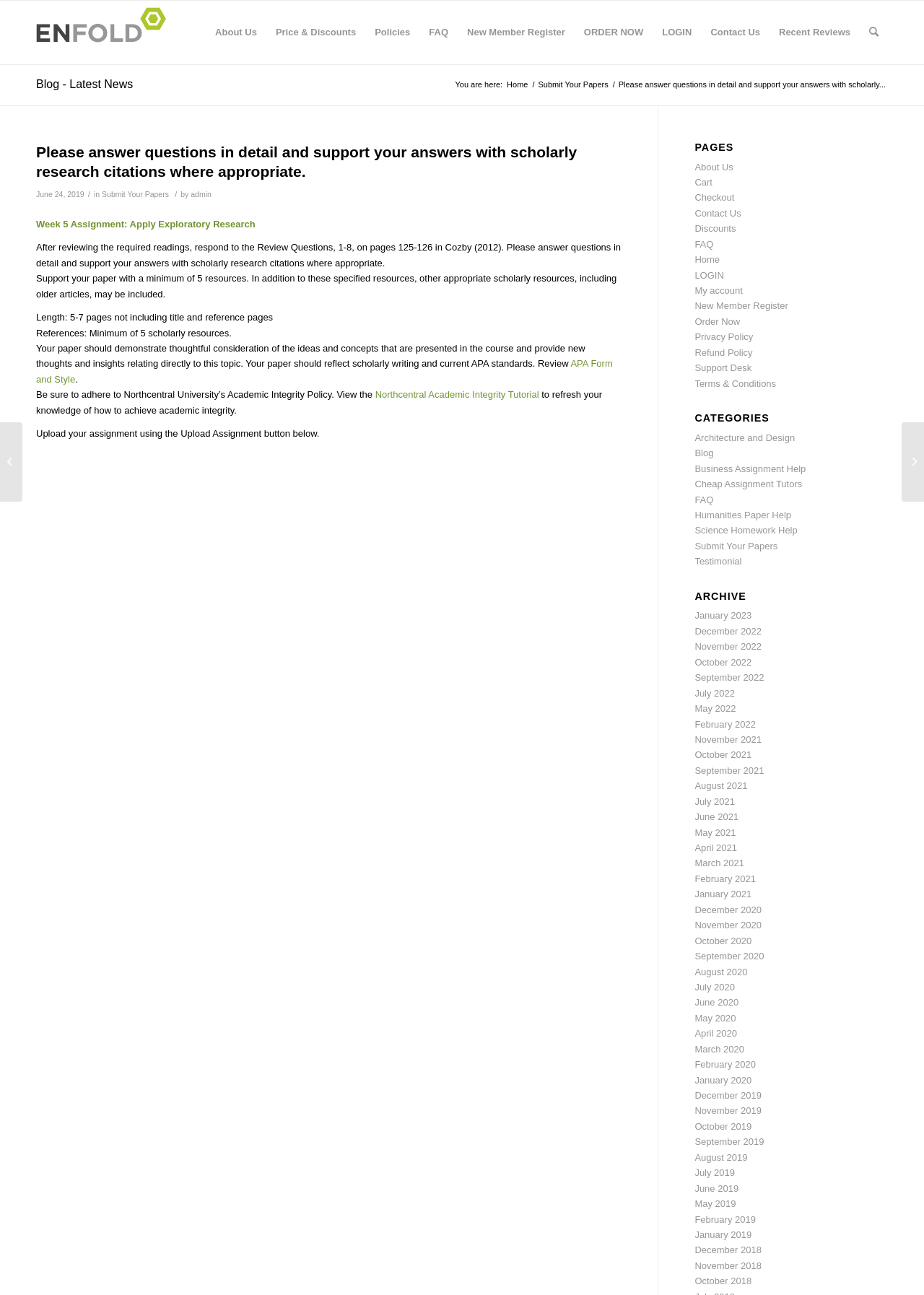Determine the bounding box for the UI element that matches this description: "June 2019".

[0.752, 0.913, 0.799, 0.922]